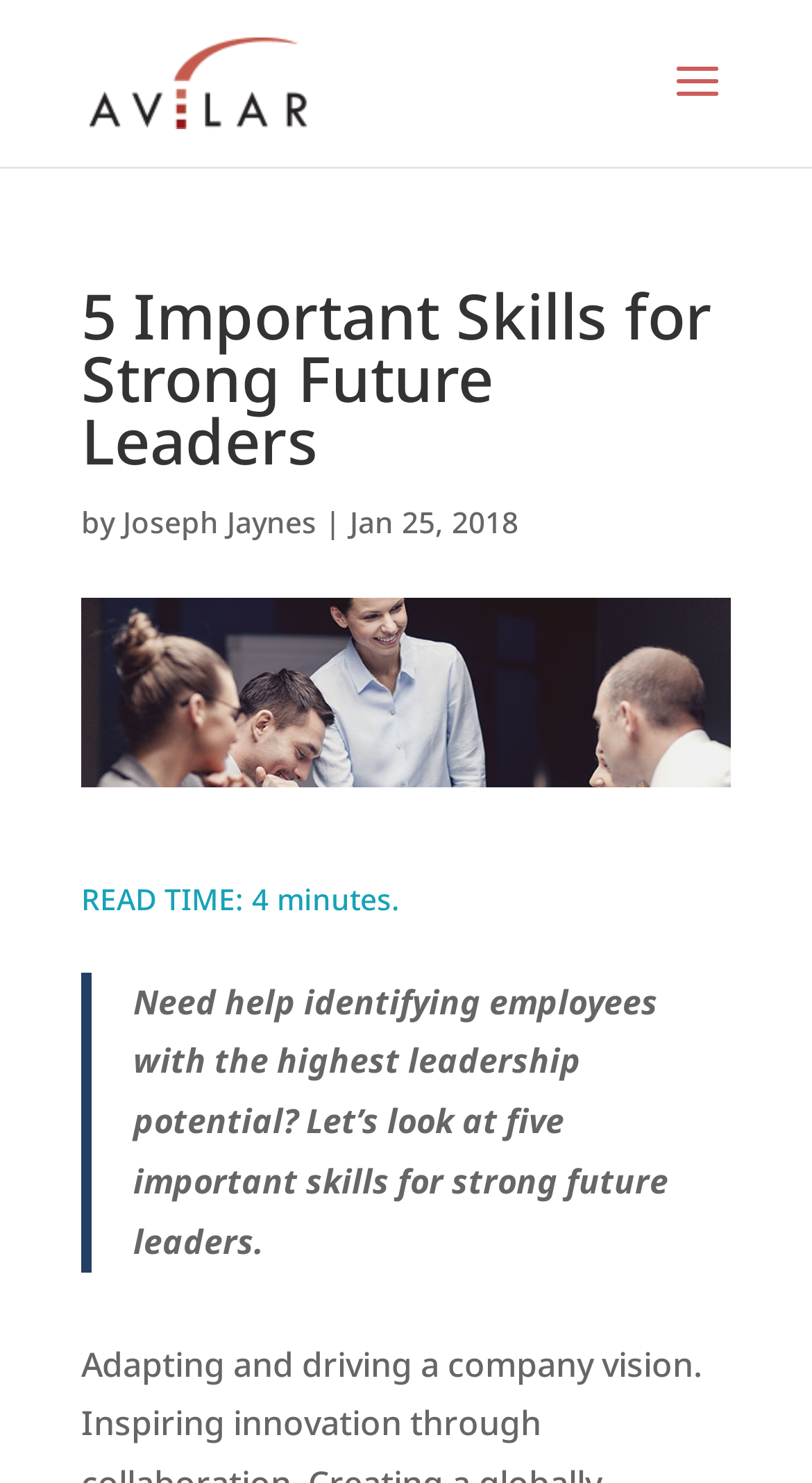Given the following UI element description: "alt="The Avilar Blog"", find the bounding box coordinates in the webpage screenshot.

[0.11, 0.038, 0.378, 0.069]